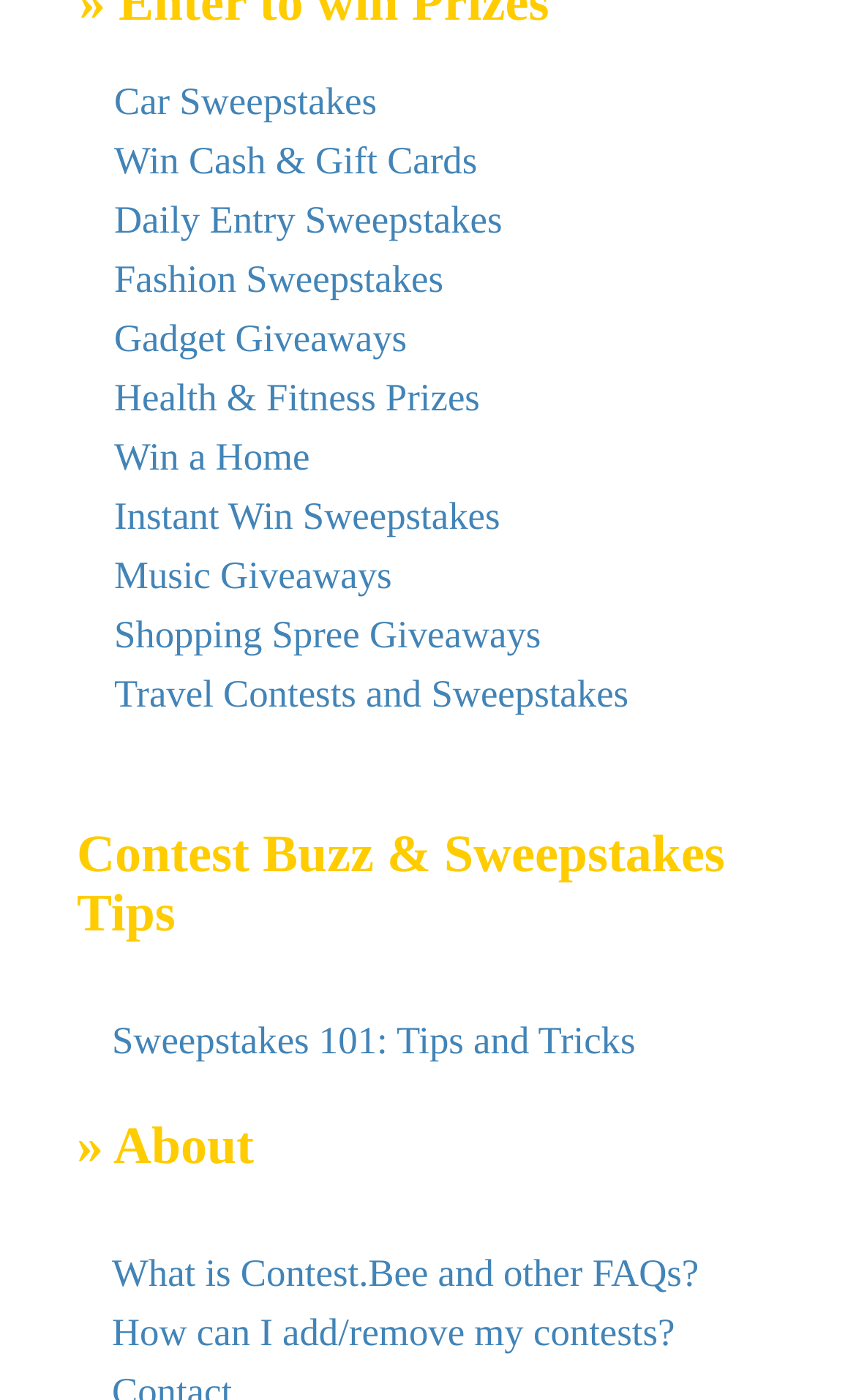Can you pinpoint the bounding box coordinates for the clickable element required for this instruction: "Read about What is Contest.Bee and other FAQs"? The coordinates should be four float numbers between 0 and 1, i.e., [left, top, right, bottom].

[0.131, 0.894, 0.816, 0.925]